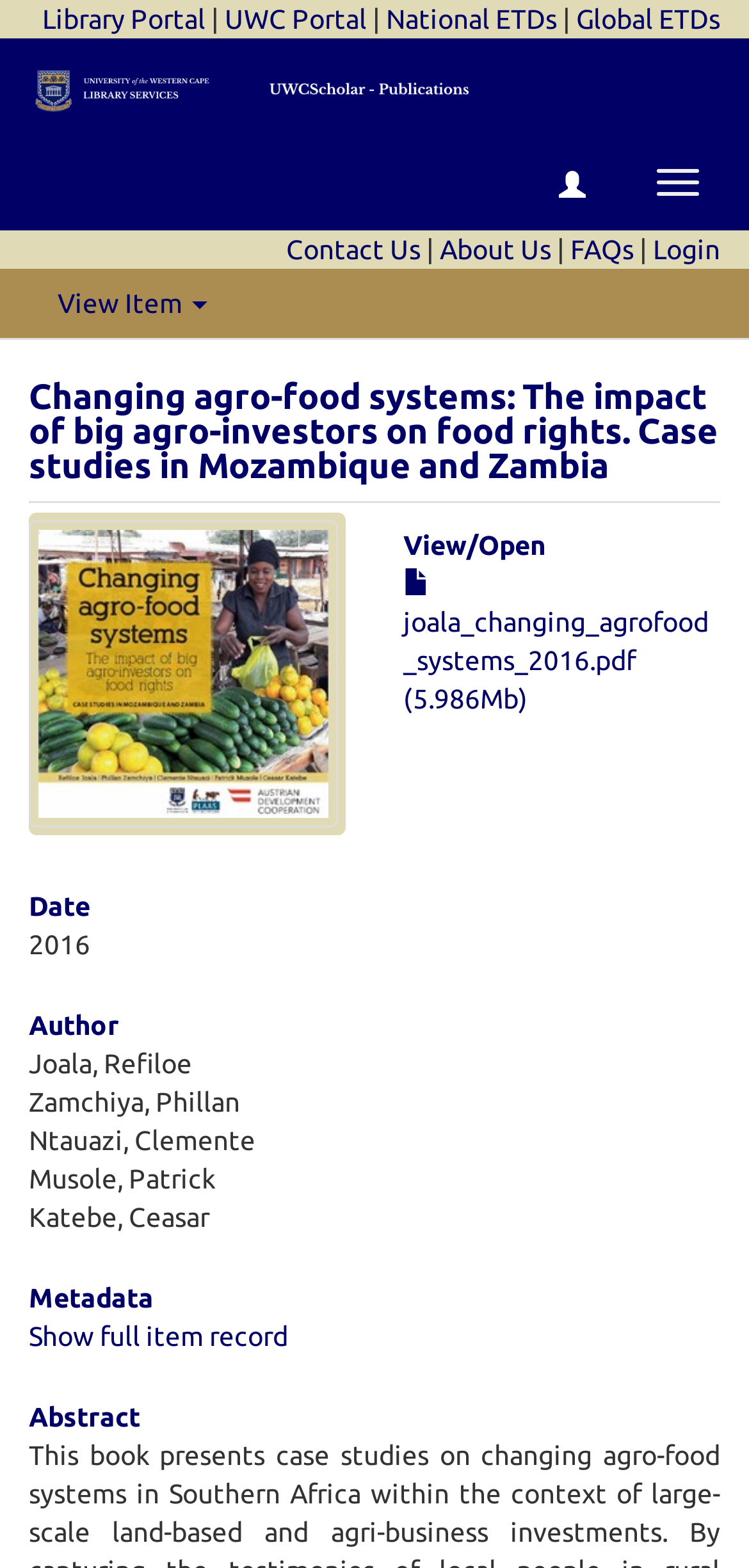Answer the question below in one word or phrase:
What is the purpose of the 'Toggle navigation' button?

To toggle navigation